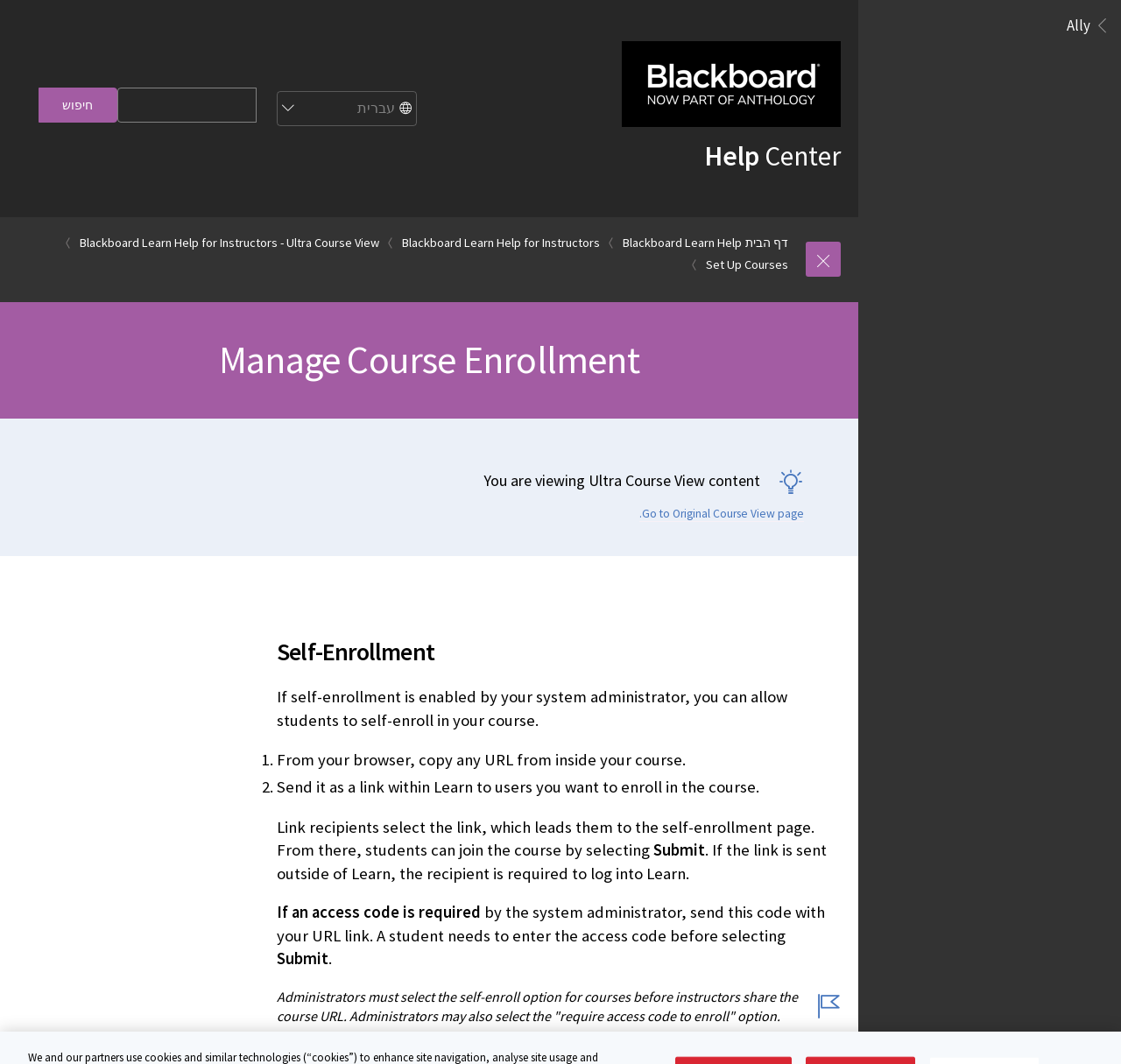Determine the bounding box coordinates of the clickable region to carry out the instruction: "go to faculty login".

None